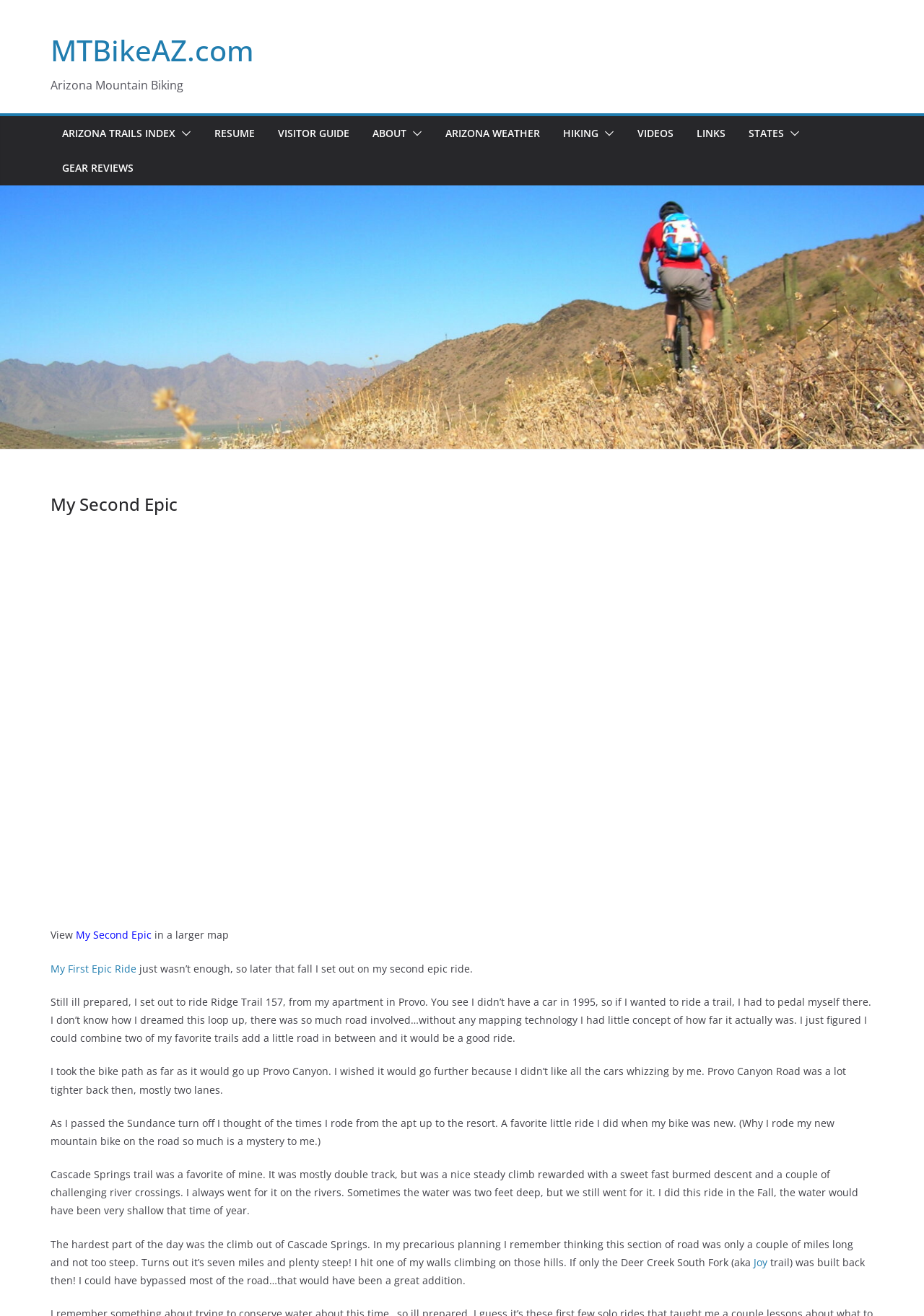Bounding box coordinates are given in the format (top-left x, top-left y, bottom-right x, bottom-right y). All values should be floating point numbers between 0 and 1. Provide the bounding box coordinate for the UI element described as: Resume

[0.232, 0.094, 0.276, 0.109]